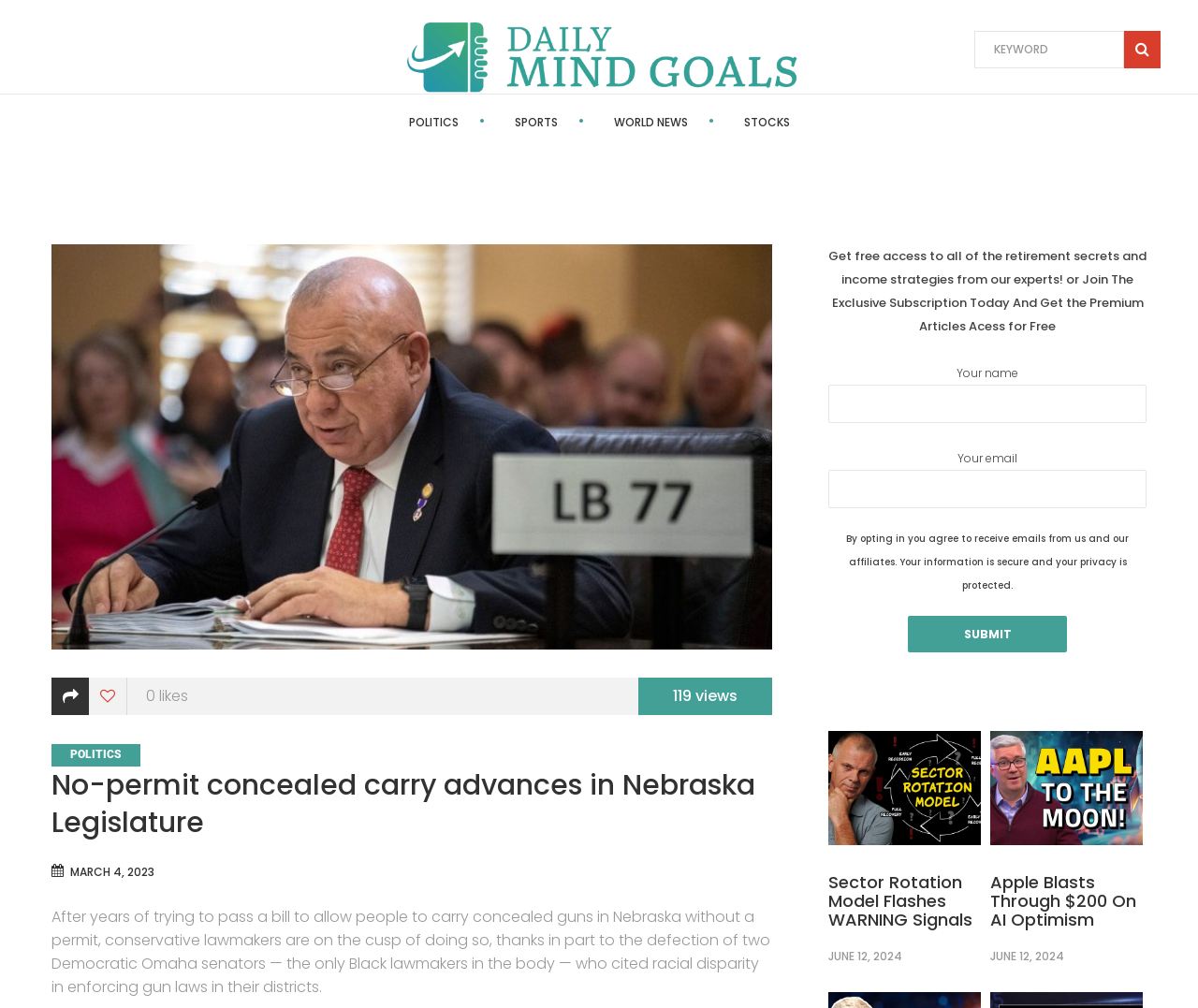Elaborate on the different components and information displayed on the webpage.

This webpage appears to be a news article page with a focus on politics. At the top, there is a logo on the left and a search box on the right, accompanied by a "Search" button. Below the logo, there are four navigation links: "POLITICS", "SPORTS", "WORLD NEWS", and "STOCKS".

The main content of the page is an article titled "No-permit concealed carry advances in Nebraska Legislature", which is a news article about a bill to allow people to carry concealed guns in Nebraska without a permit. The article is dated "MARCH 4, 2023" and has a brief summary of the content.

To the right of the article, there is a section with a heading "CATEGORIES" and several links below it. There is also a section with a heading " Sector Rotation Model Flashes WARNING Signals" and another section with a heading "Apple Blasts Through $200 On AI Optimism", both of which appear to be teasers for other news articles.

At the bottom of the page, there is a complementary section with a form to submit one's name and email address to receive free access to retirement secrets and income strategies. There is also a button to submit the form.

Throughout the page, there are several images, including the logo, icons, and possibly images related to the news articles.